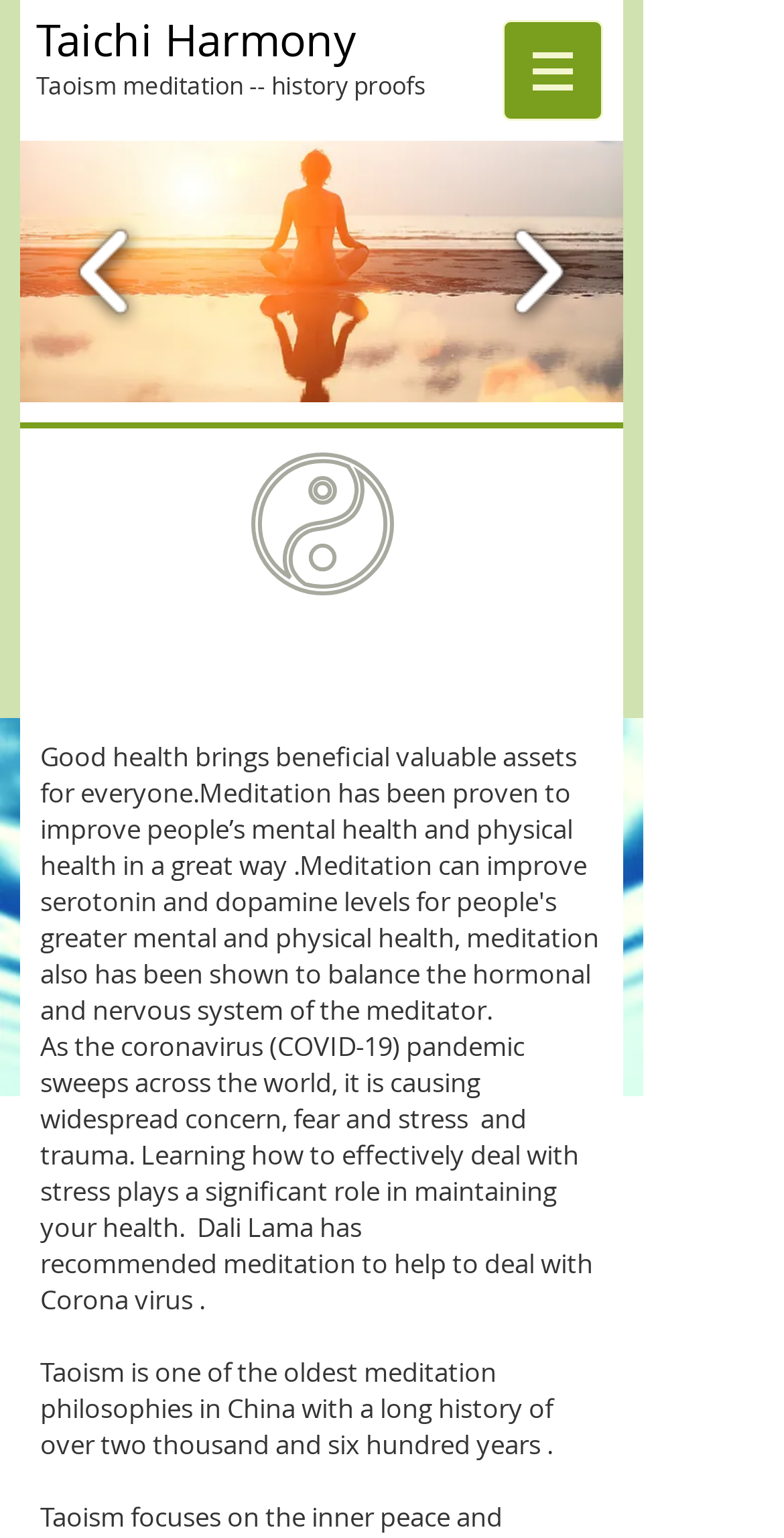Bounding box coordinates are specified in the format (top-left x, top-left y, bottom-right x, bottom-right y). All values are floating point numbers bounded between 0 and 1. Please provide the bounding box coordinate of the region this sentence describes: ﻿Taoism meditation -- history proofs

[0.046, 0.044, 0.544, 0.065]